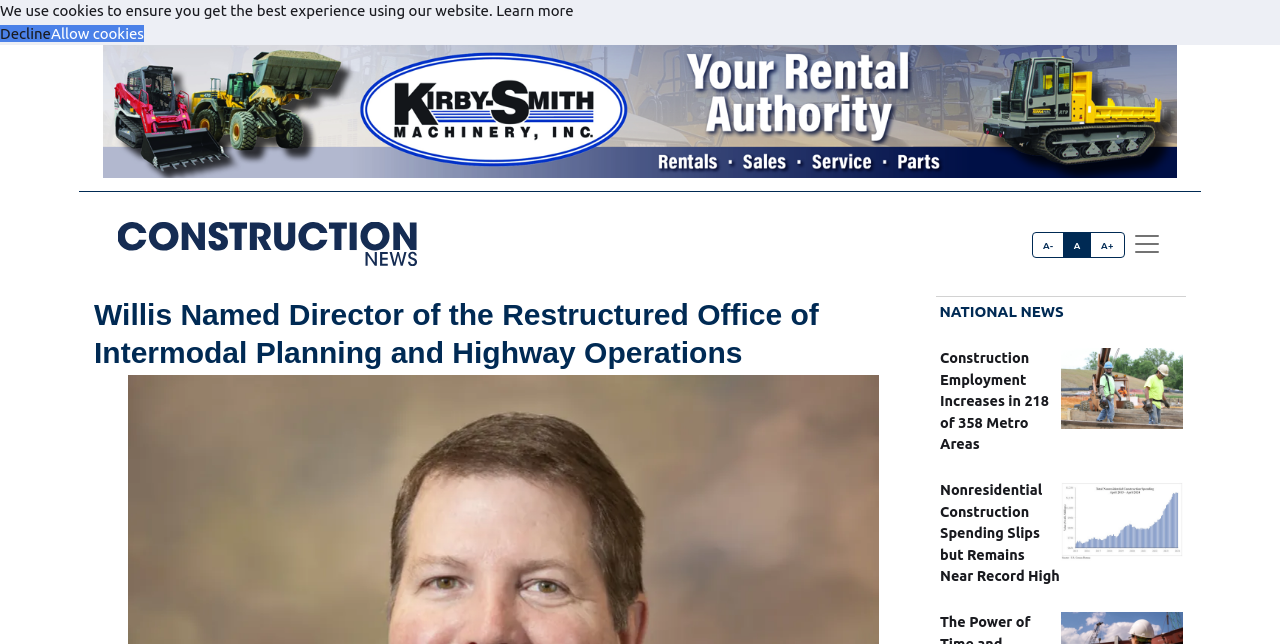What is the name of the person promoted to Director?
Refer to the image and answer the question using a single word or phrase.

Jim Willis